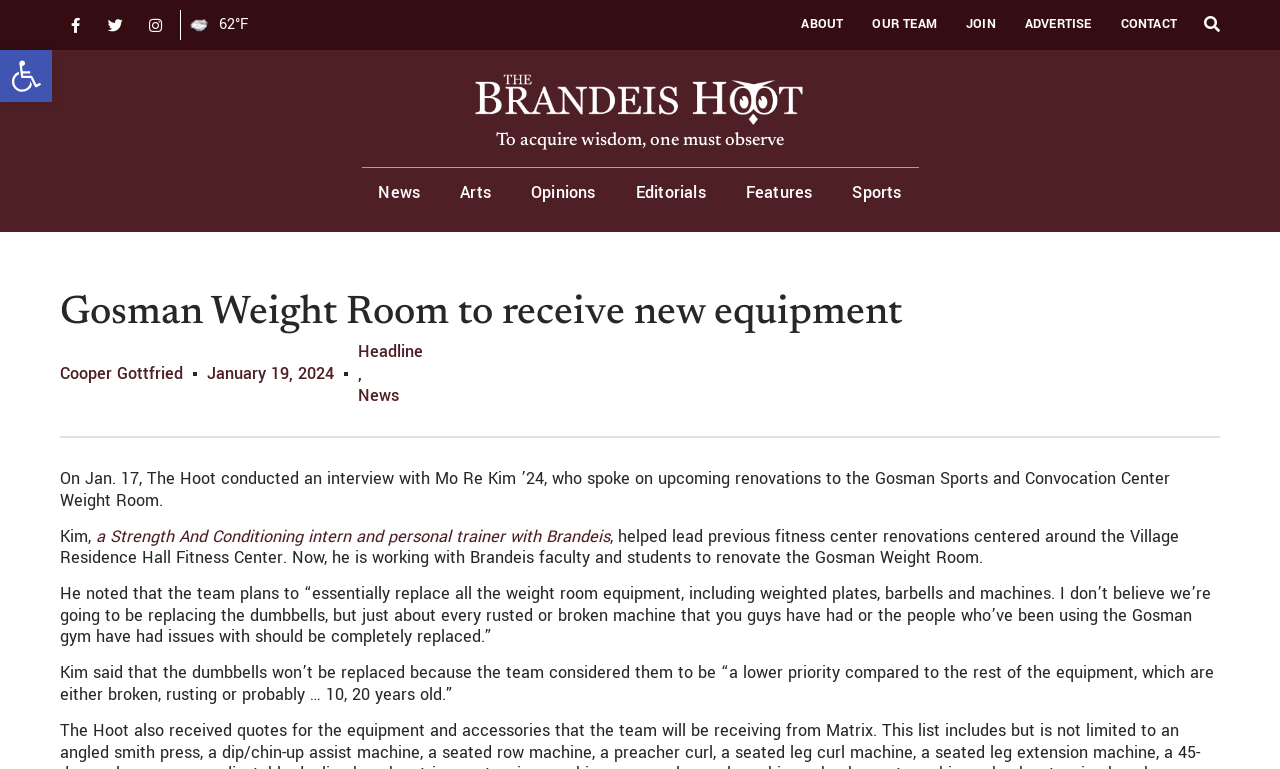Provide a brief response to the question below using one word or phrase:
What is being renovated?

Gosman Weight Room